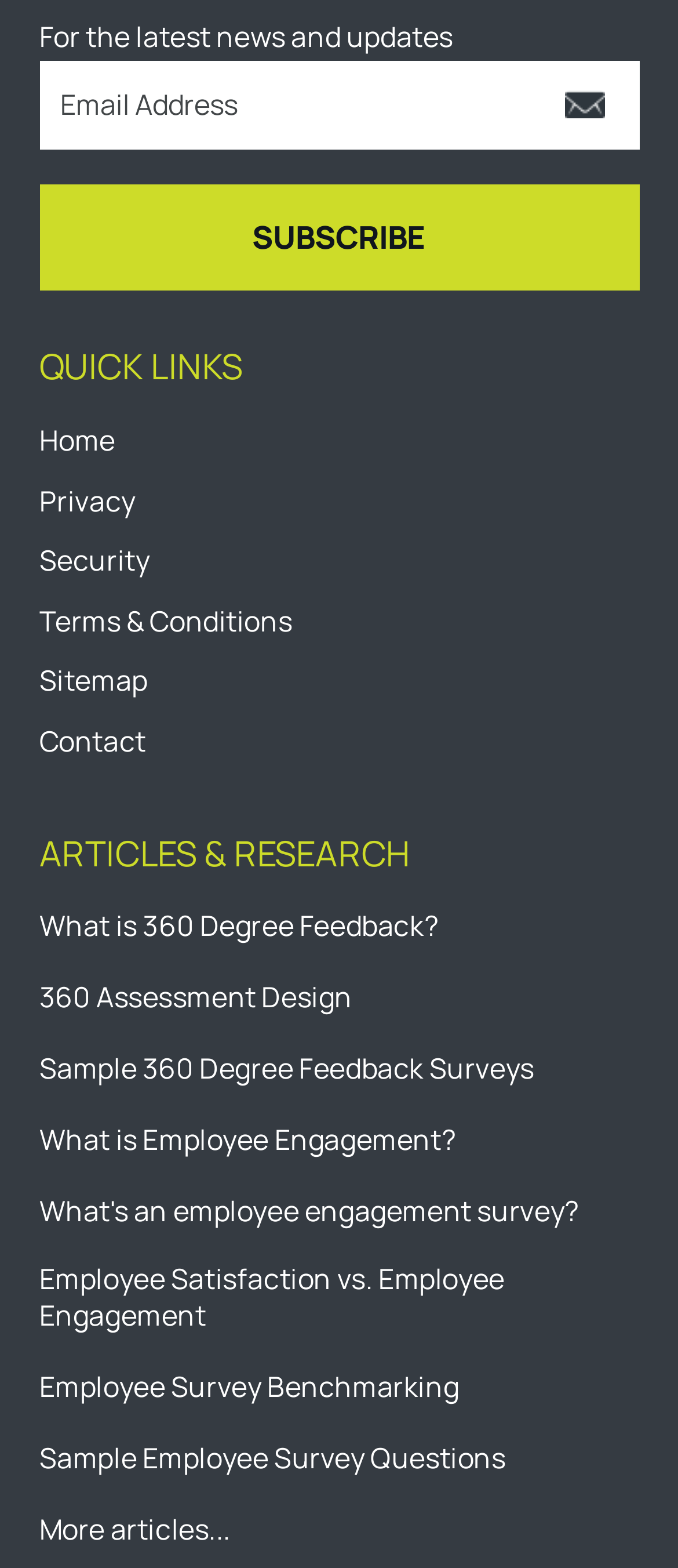Determine the bounding box coordinates of the clickable region to follow the instruction: "View the Sitemap".

[0.058, 0.422, 0.218, 0.446]